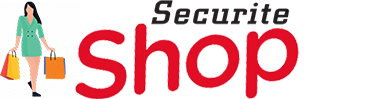Using the information in the image, give a comprehensive answer to the question: 
What color are the bold letters in the logo?

The logo of Securite Shop is designed with the word 'Securite' in a sleek font, and 'shop' is prominently displayed in bold letters, which are red in color, emphasizing the brand's focus on online retail.